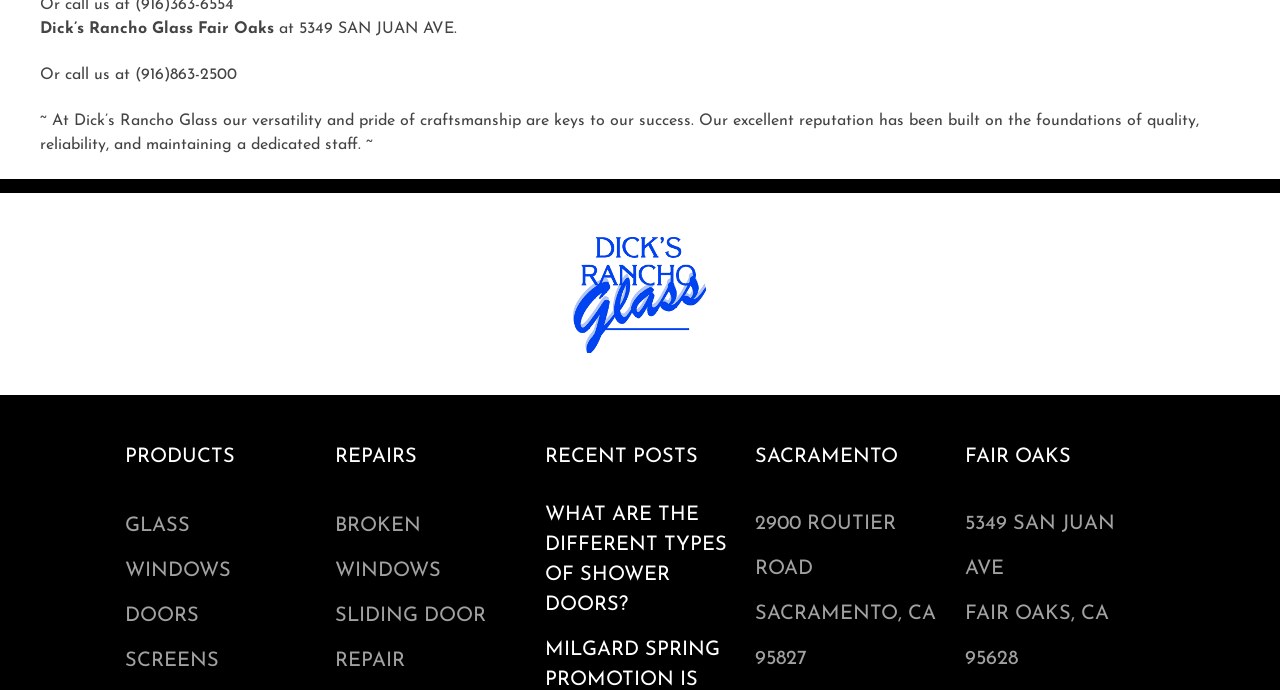Please identify the bounding box coordinates of the element I need to click to follow this instruction: "Click the 'Logo' link".

[0.446, 0.41, 0.554, 0.439]